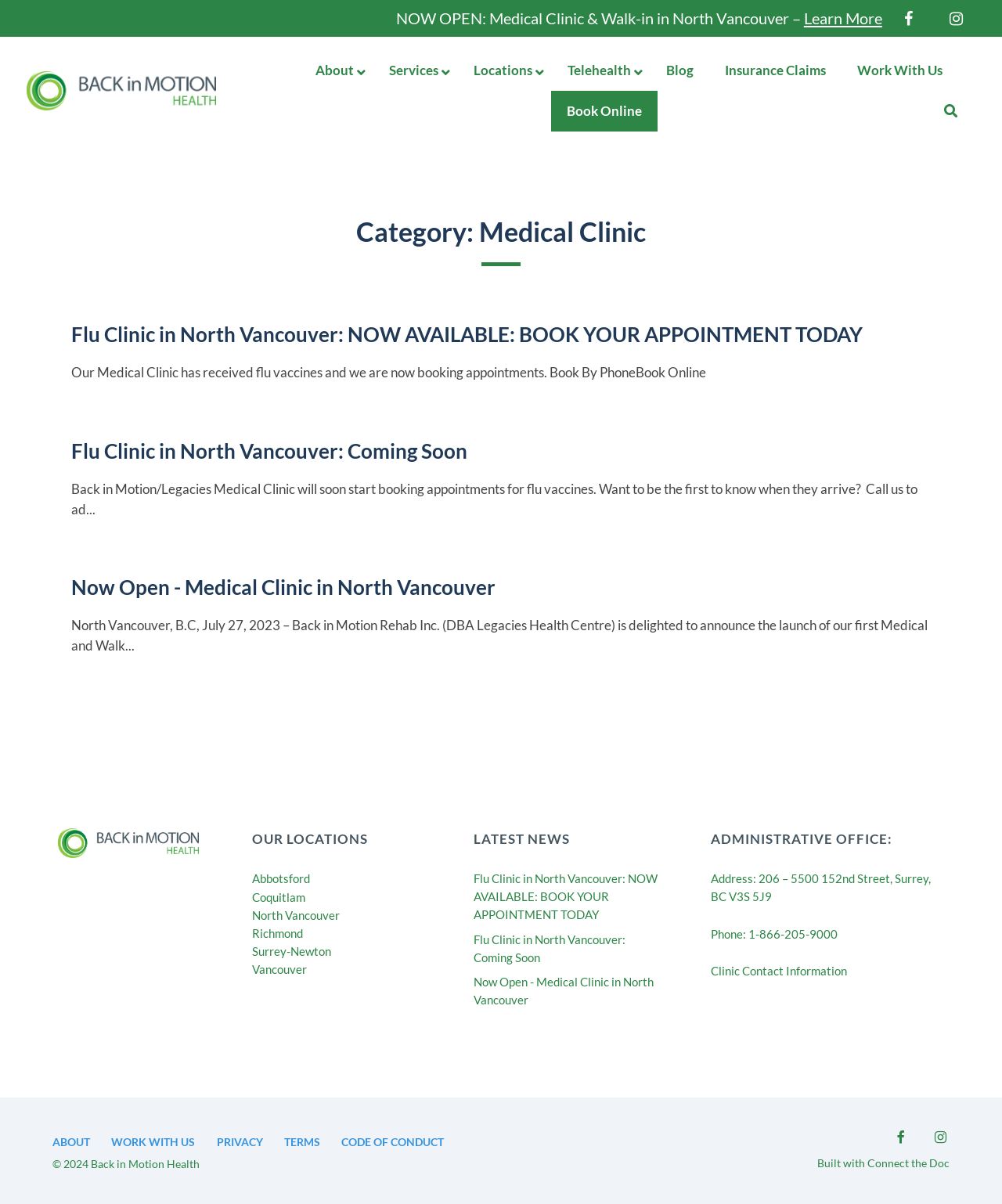Identify the bounding box coordinates of the clickable section necessary to follow the following instruction: "Book an appointment online". The coordinates should be presented as four float numbers from 0 to 1, i.e., [left, top, right, bottom].

[0.55, 0.075, 0.657, 0.109]